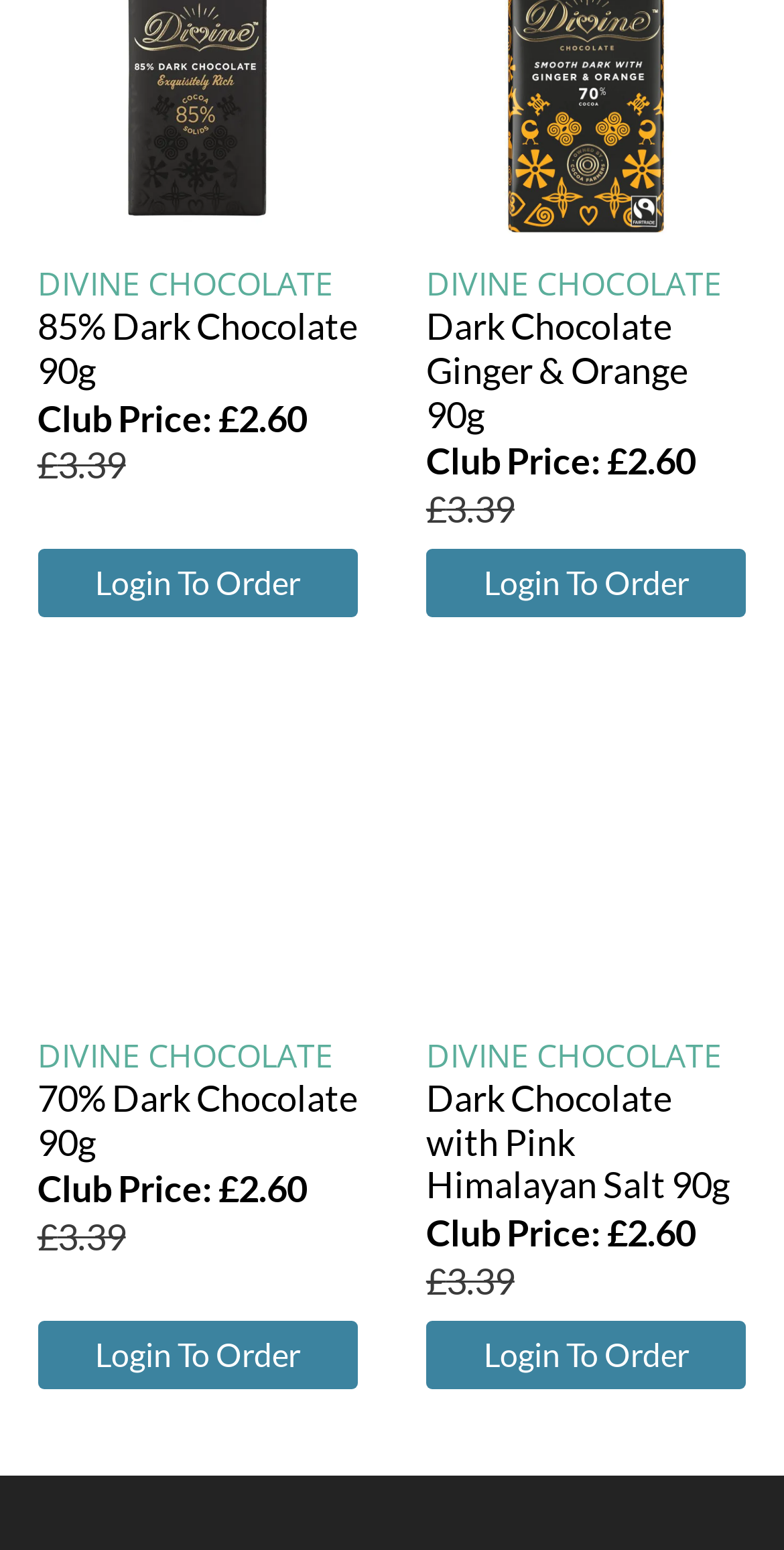Determine the bounding box coordinates of the section I need to click to execute the following instruction: "check the price of '70% Dark Chocolate 90g'". Provide the coordinates as four float numbers between 0 and 1, i.e., [left, top, right, bottom].

[0.048, 0.753, 0.278, 0.781]